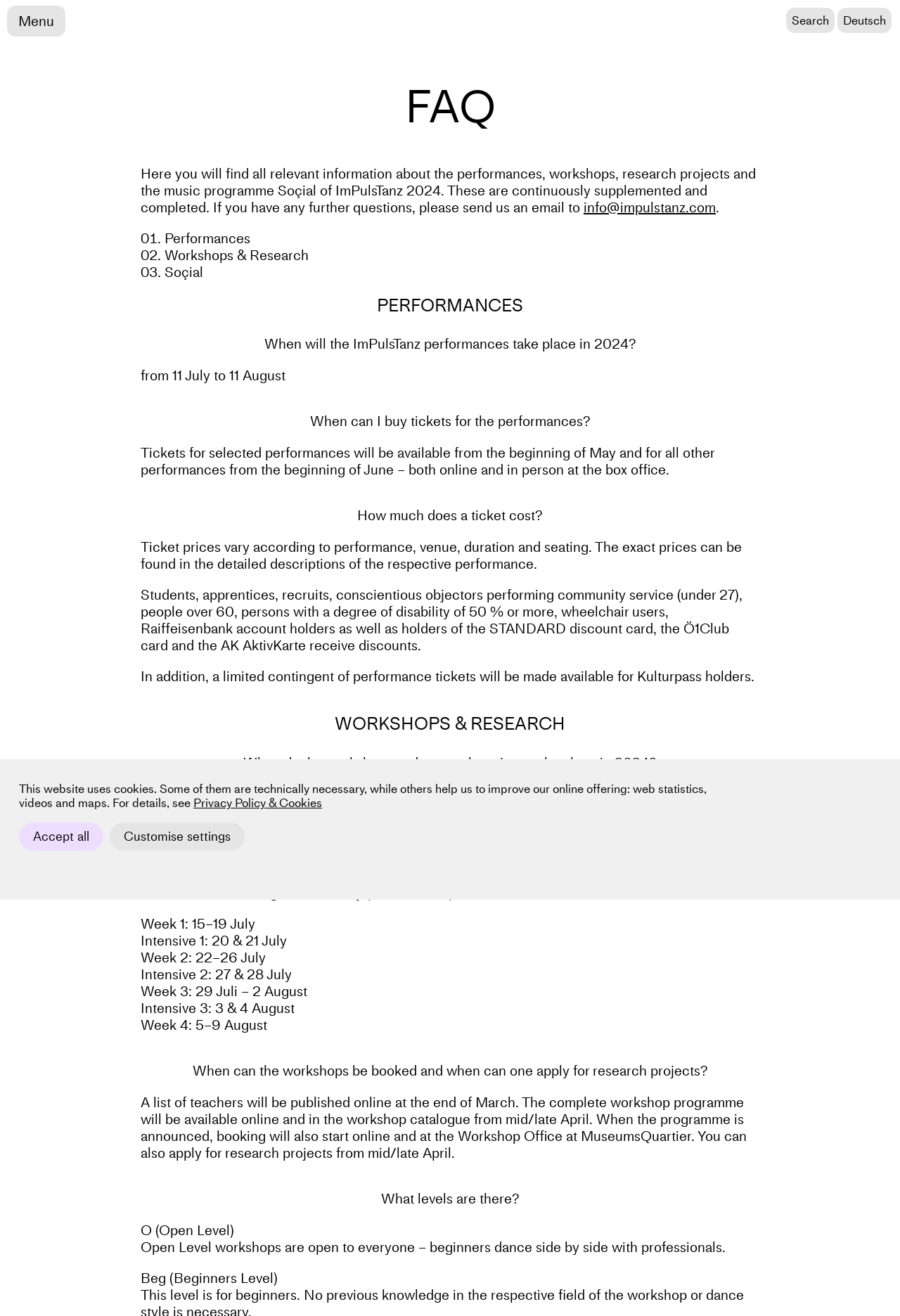Can you look at the image and give a comprehensive answer to the question:
How can I buy tickets for the performances?

According to the webpage, tickets for selected performances will be available from the beginning of May, and for all other performances from the beginning of June. Tickets can be purchased online and in person at the box office.